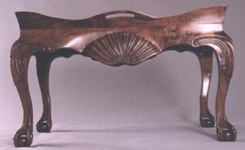Please respond in a single word or phrase: 
What is the material of the table?

Wood